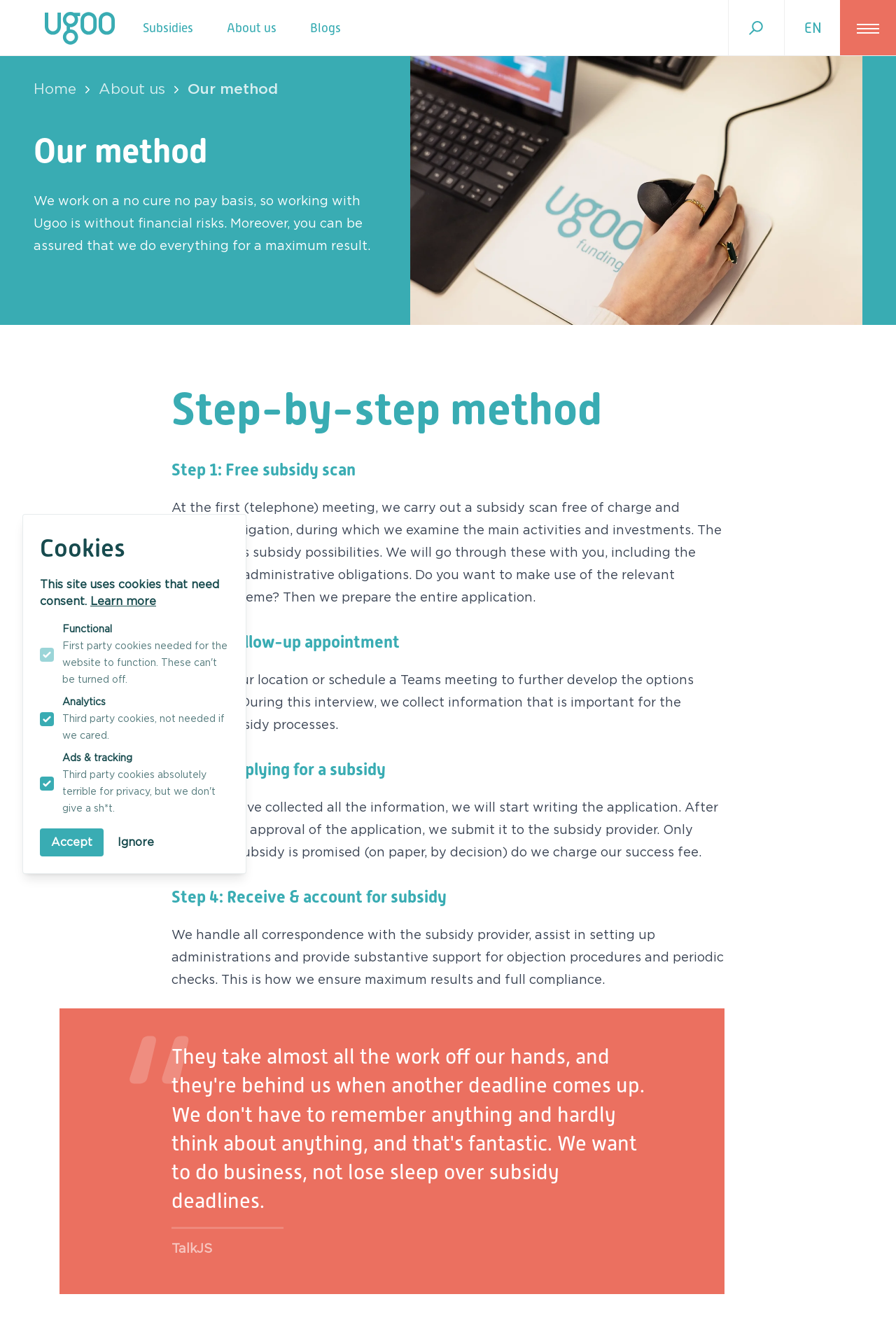Could you determine the bounding box coordinates of the clickable element to complete the instruction: "Open the main menu"? Provide the coordinates as four float numbers between 0 and 1, i.e., [left, top, right, bottom].

[0.938, 0.0, 1.0, 0.042]